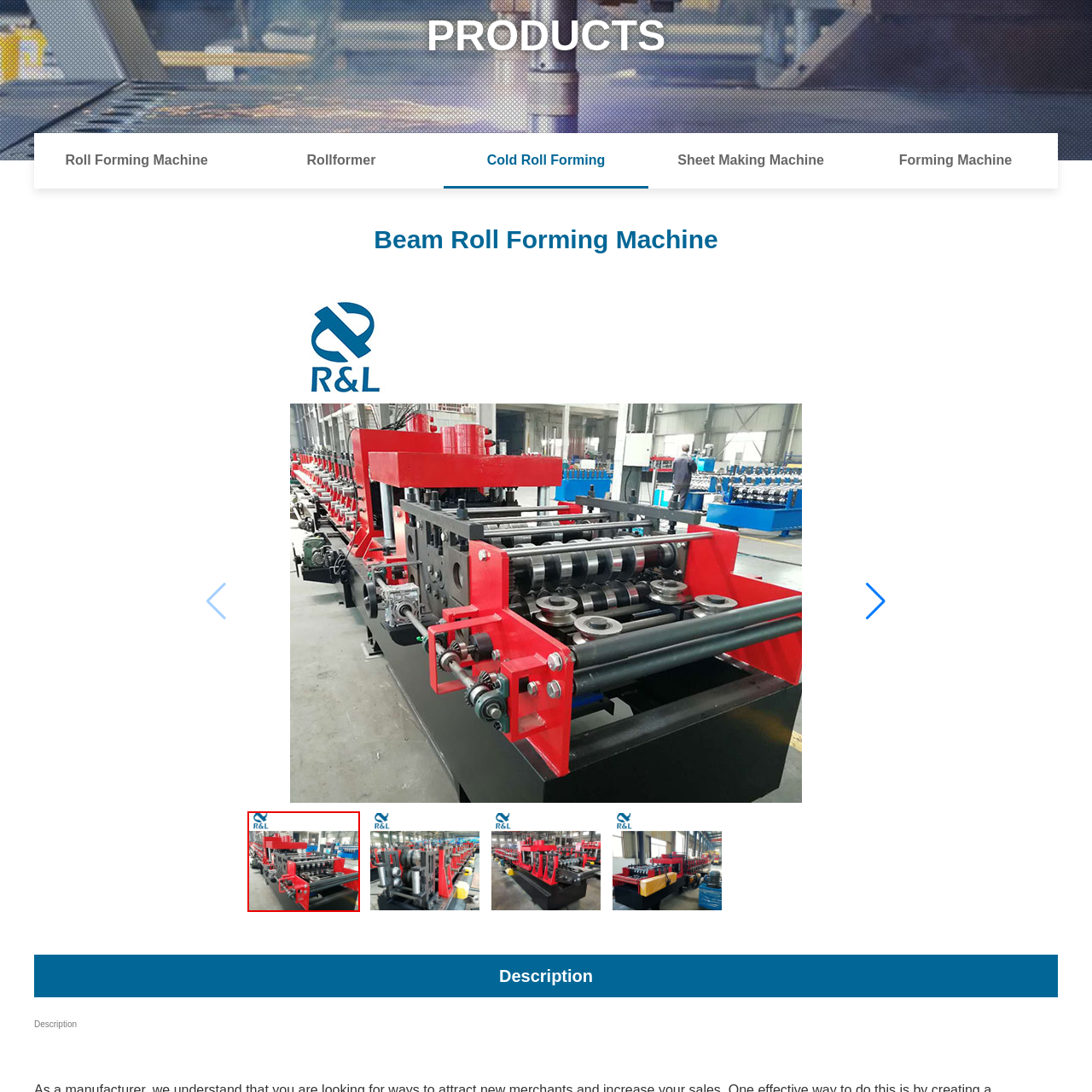Please scrutinize the portion of the image inside the purple boundary and provide an elaborate answer to the question below, relying on the visual elements: 
What industry is this machine essential in?

The caption highlights the importance of the machine in industries focusing on metal fabrication, where precise shaping and strength are crucial. This implies that the machine is essential in the metal fabrication industry.